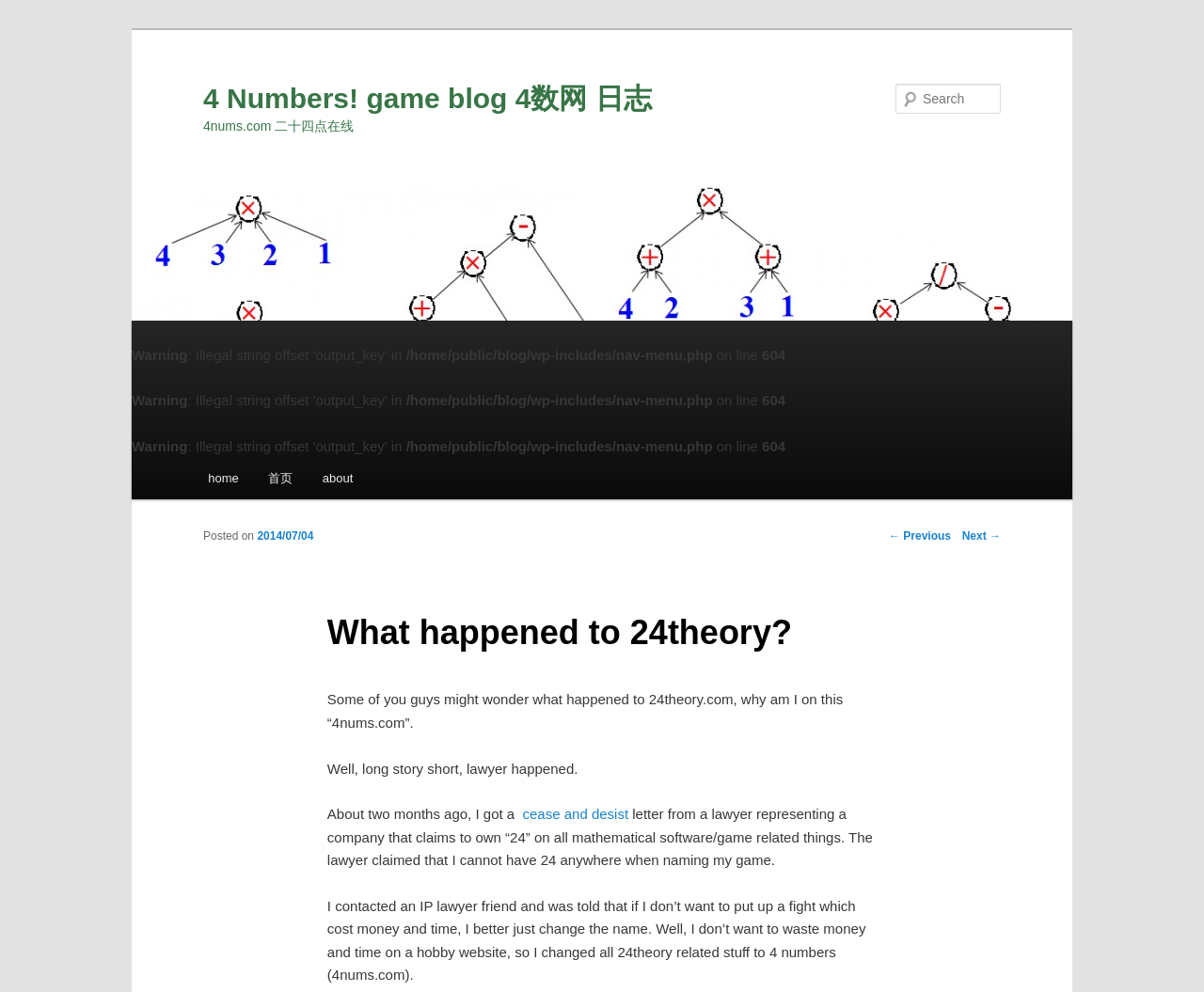Pinpoint the bounding box coordinates of the clickable area necessary to execute the following instruction: "Go to home page". The coordinates should be given as four float numbers between 0 and 1, namely [left, top, right, bottom].

[0.16, 0.462, 0.211, 0.503]